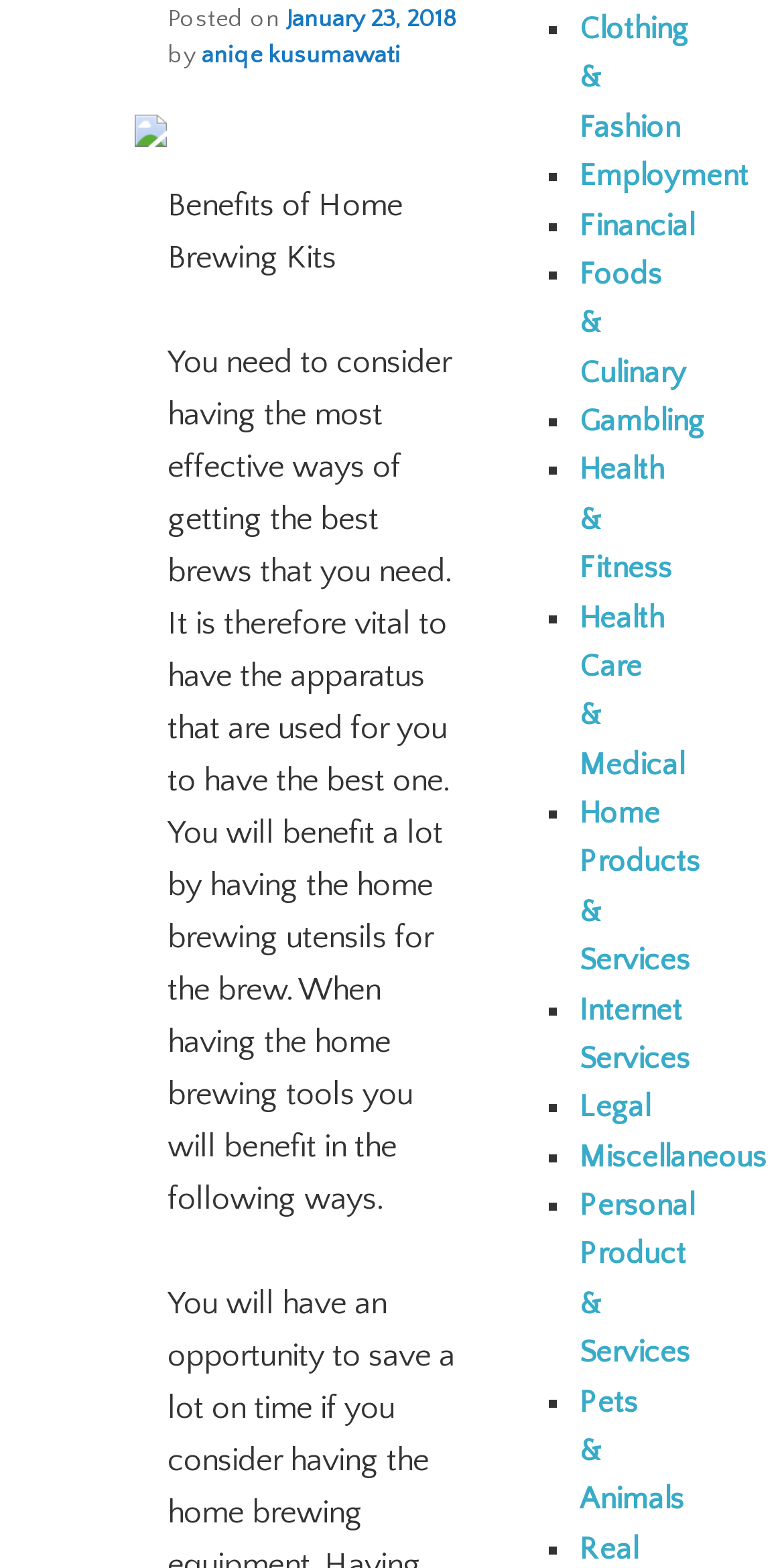What is the date of the posted article?
Using the image provided, answer with just one word or phrase.

January 23, 2018